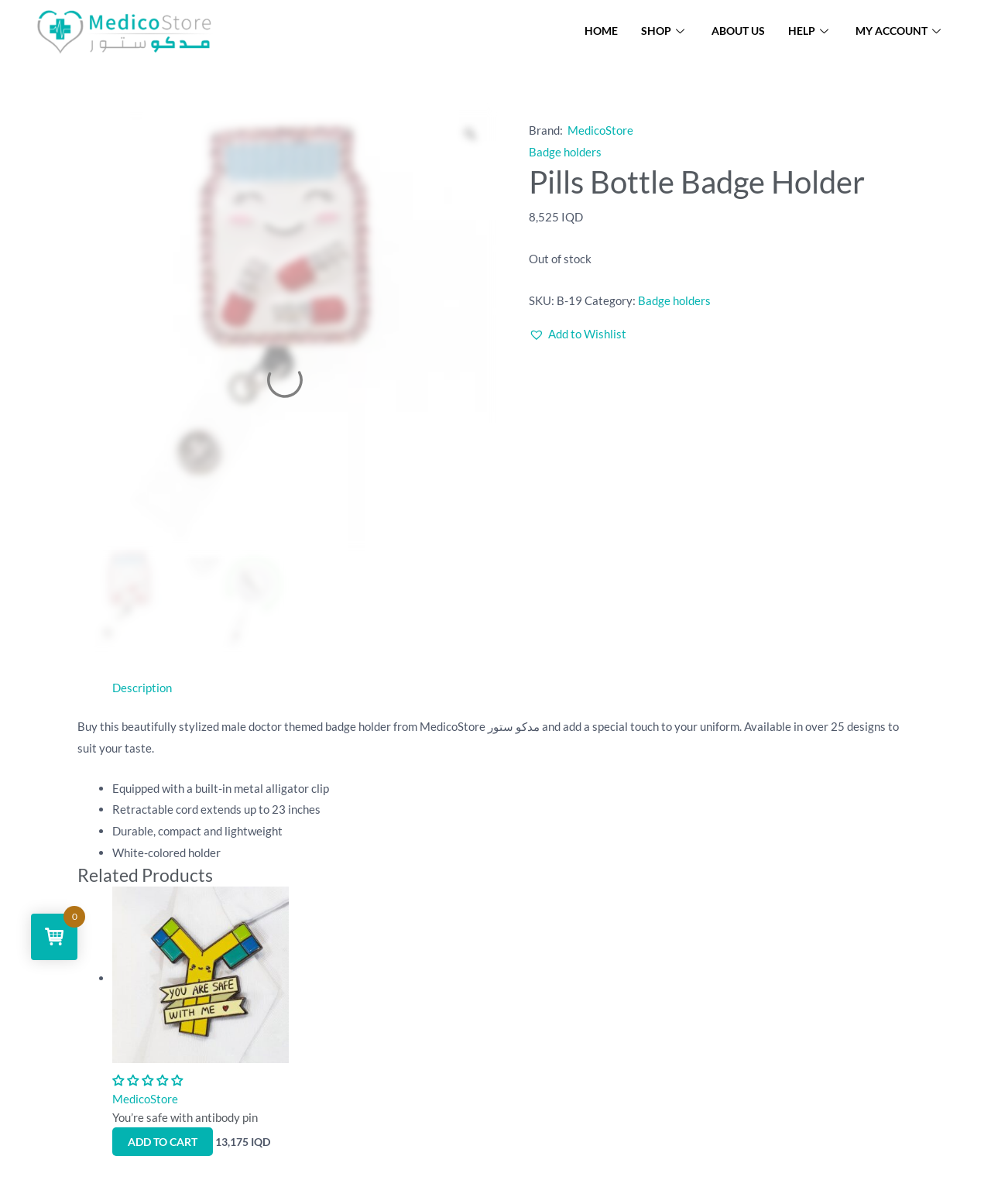Can you specify the bounding box coordinates for the region that should be clicked to fulfill this instruction: "Click the 'SHOP' link".

[0.635, 0.0, 0.706, 0.051]